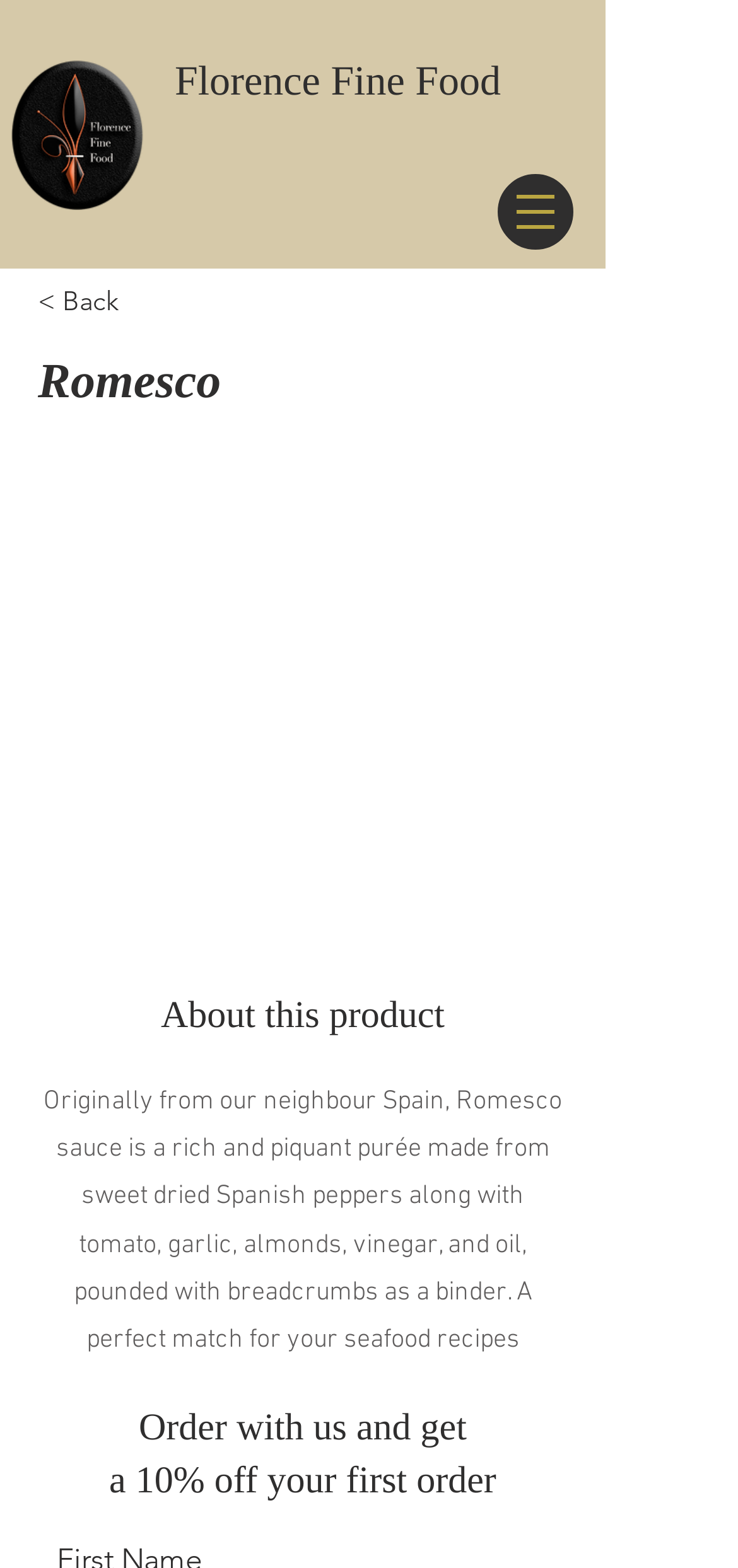What type of recipes is Romesco sauce suitable for?
Provide a thorough and detailed answer to the question.

The StaticText element describes Romesco sauce as 'a perfect match for your seafood recipes', indicating that Romesco sauce is suitable for use in seafood recipes.